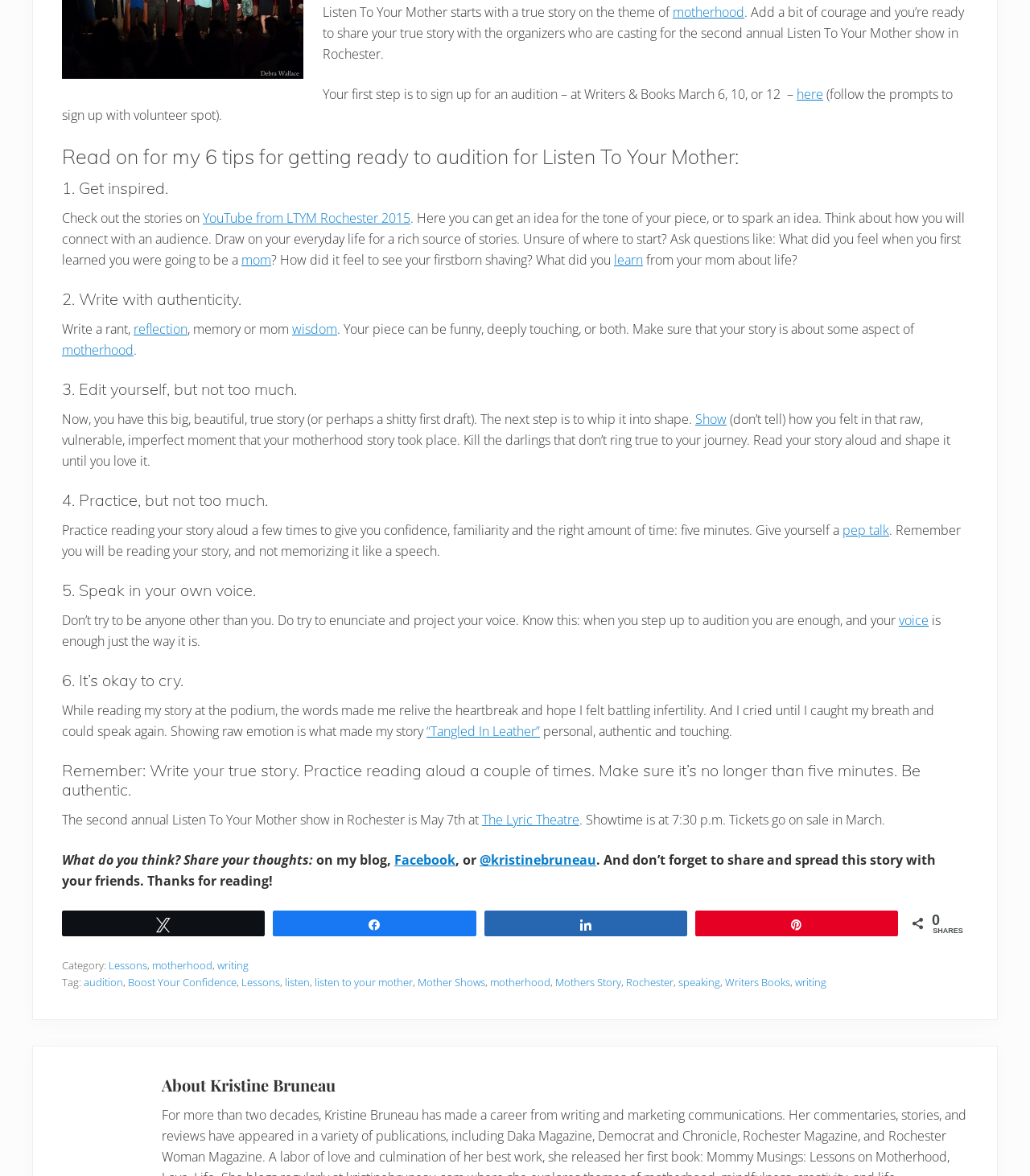Using the description "Boost Your Confidence", predict the bounding box of the relevant HTML element.

[0.124, 0.829, 0.23, 0.841]